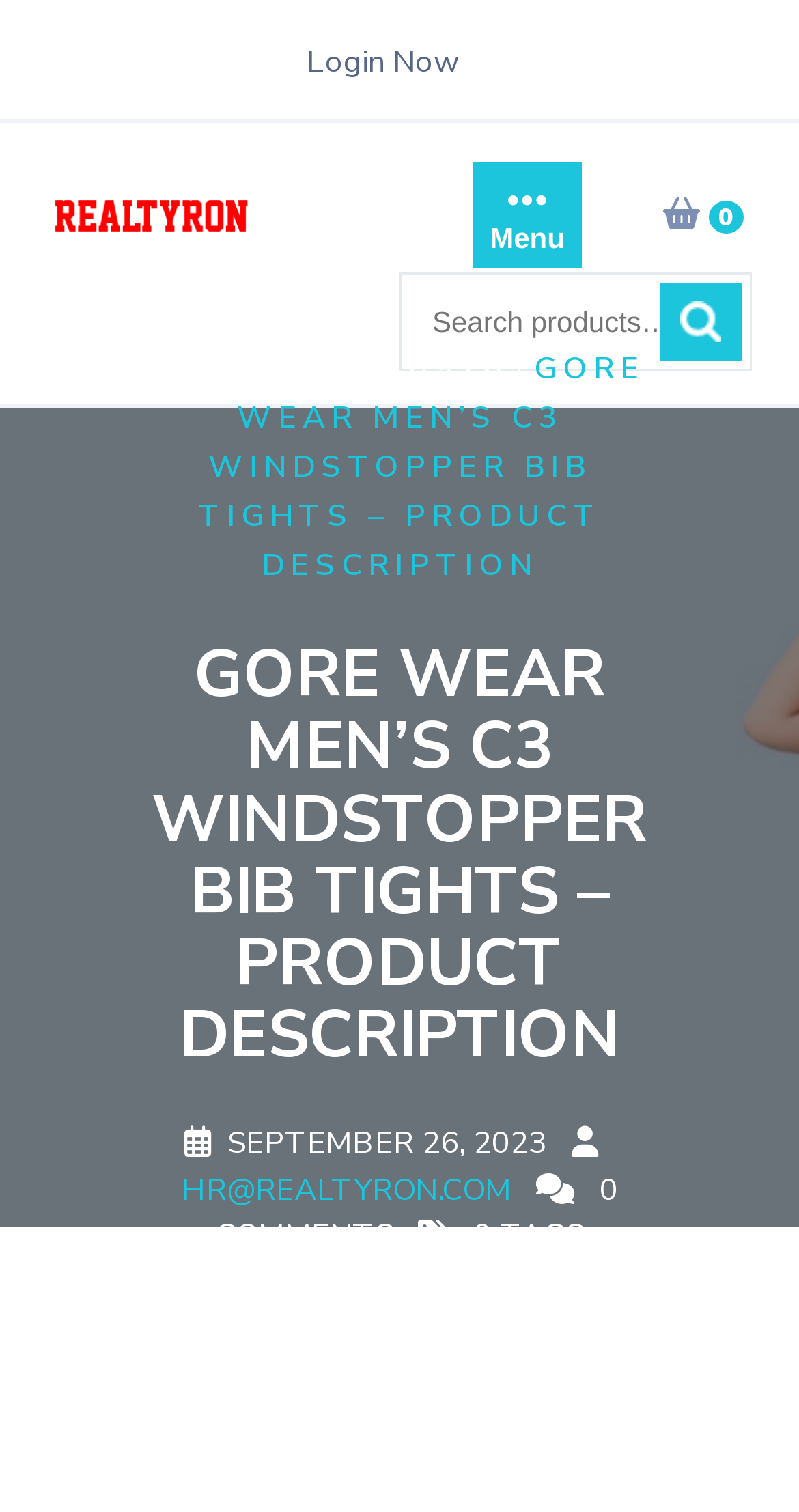Locate the bounding box coordinates of the clickable part needed for the task: "Click on Login Now".

[0.383, 0.027, 0.576, 0.054]